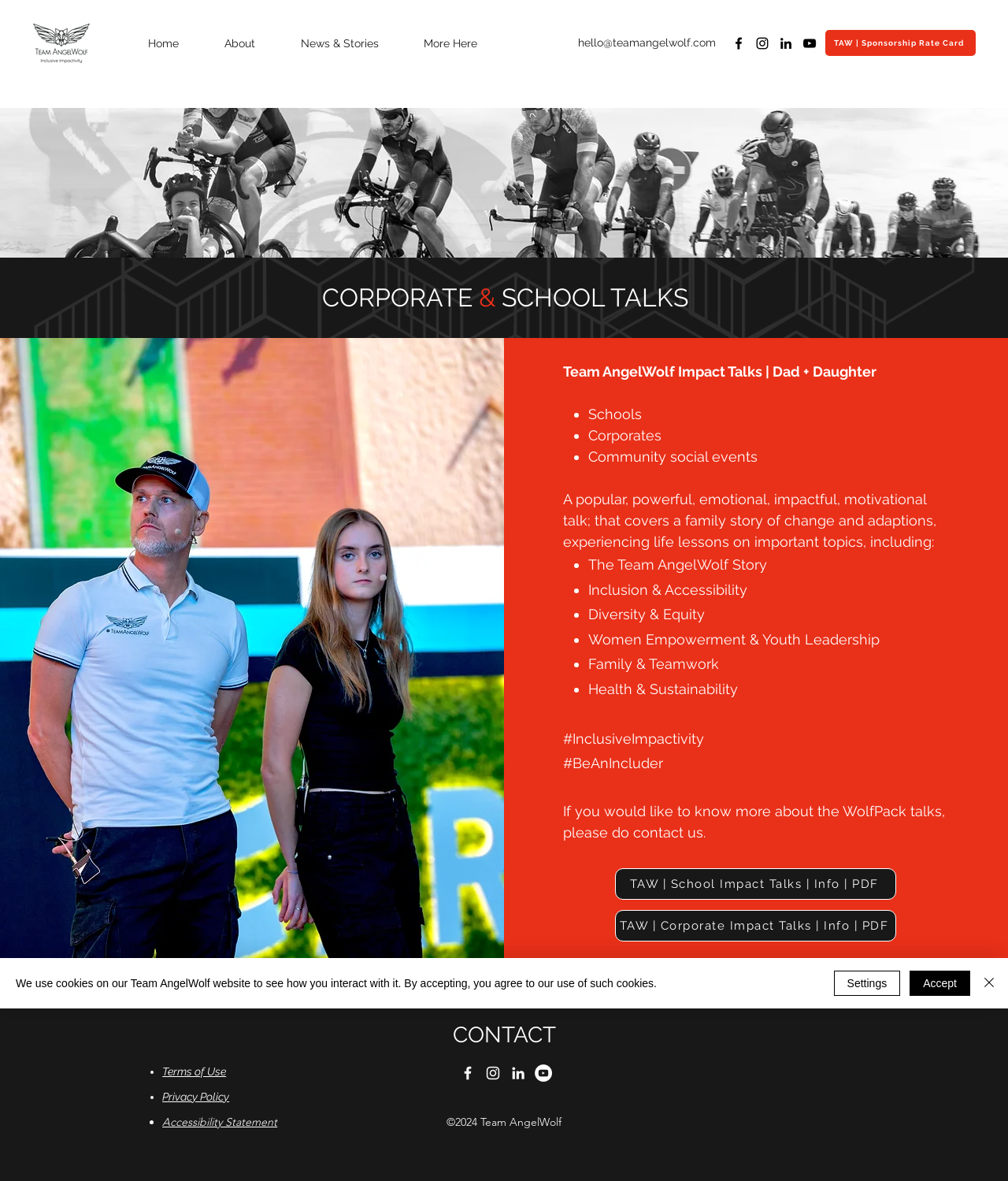What is the tone of the webpage?
Using the image, give a concise answer in the form of a single word or short phrase.

Professional and motivational